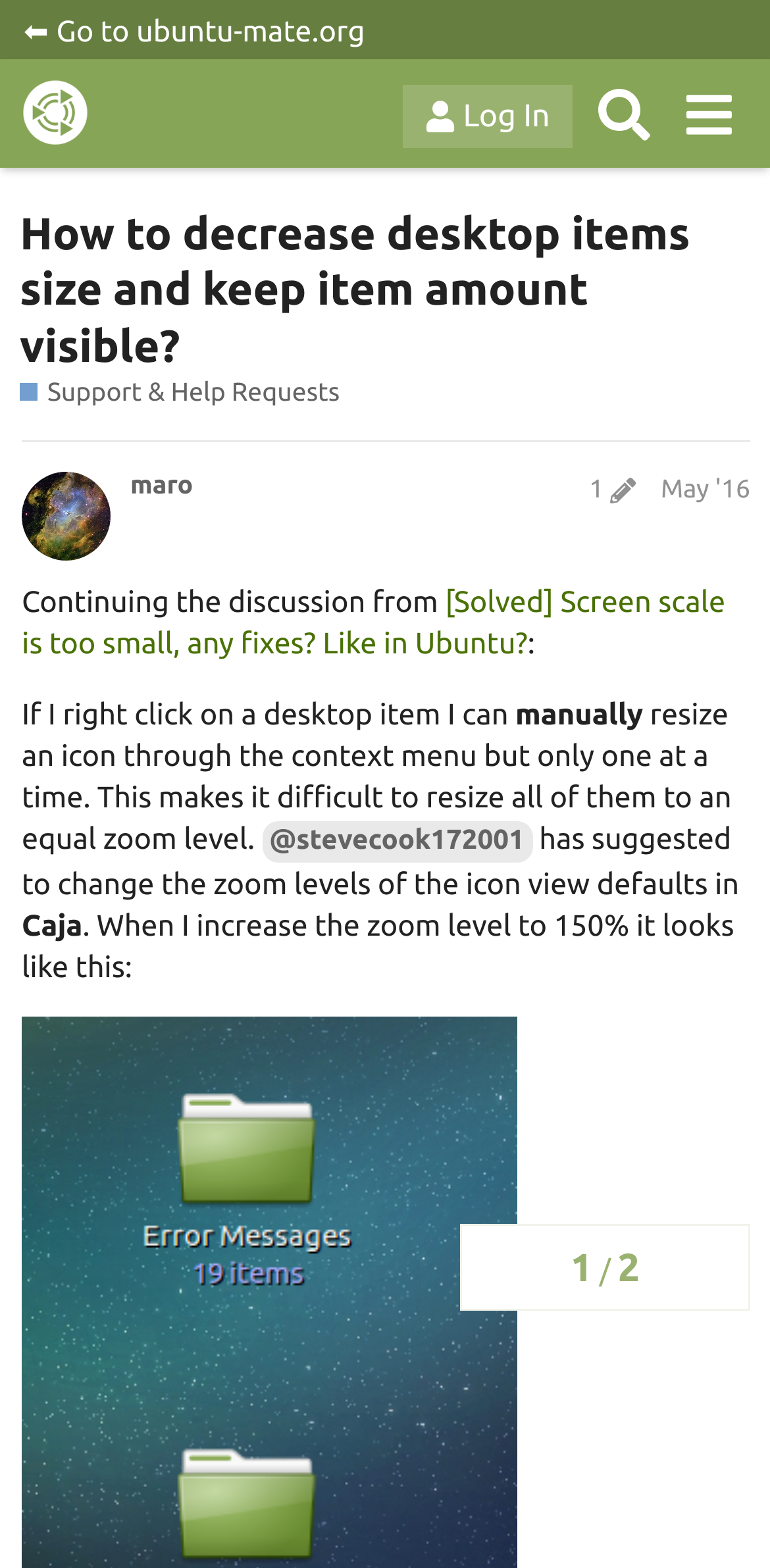Specify the bounding box coordinates of the region I need to click to perform the following instruction: "View topic progress". The coordinates must be four float numbers in the range of 0 to 1, i.e., [left, top, right, bottom].

[0.597, 0.781, 0.974, 0.836]